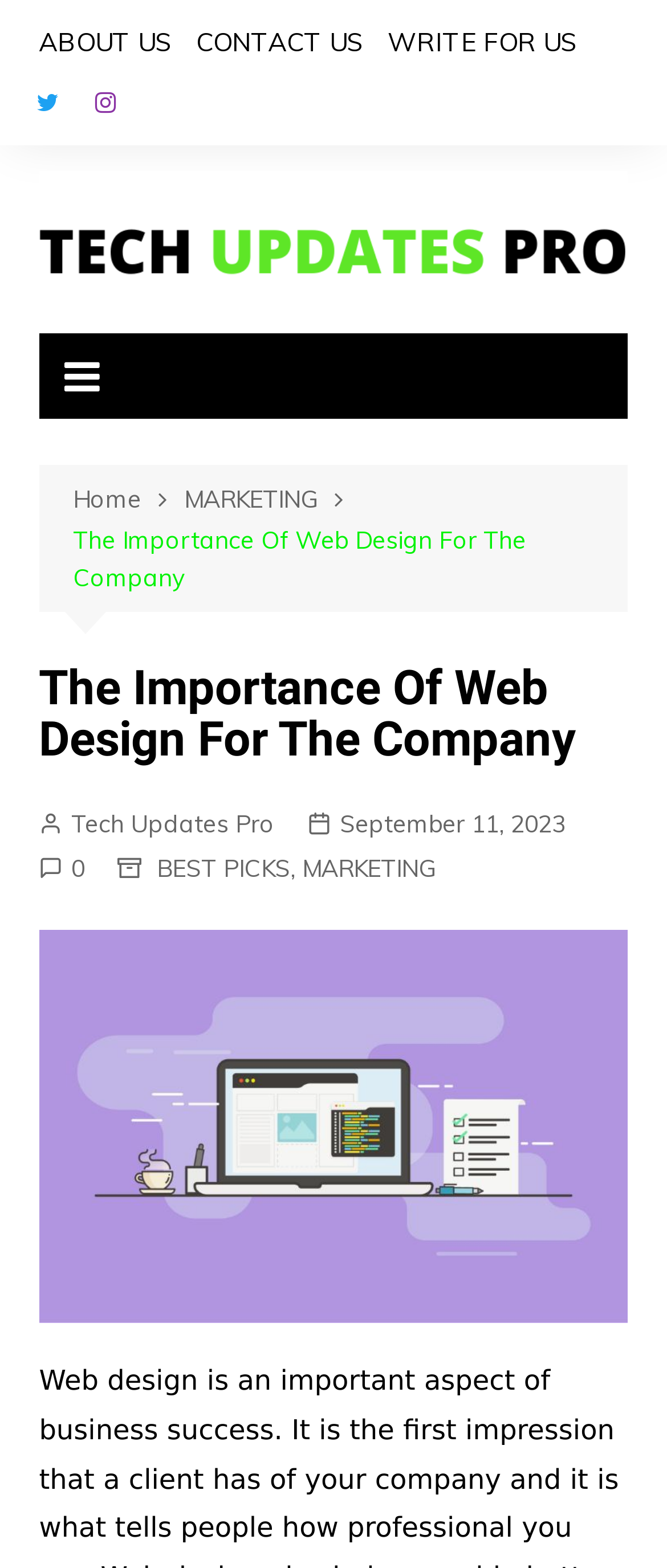Highlight the bounding box coordinates of the element that should be clicked to carry out the following instruction: "check latest marketing updates". The coordinates must be given as four float numbers ranging from 0 to 1, i.e., [left, top, right, bottom].

[0.276, 0.306, 0.541, 0.331]